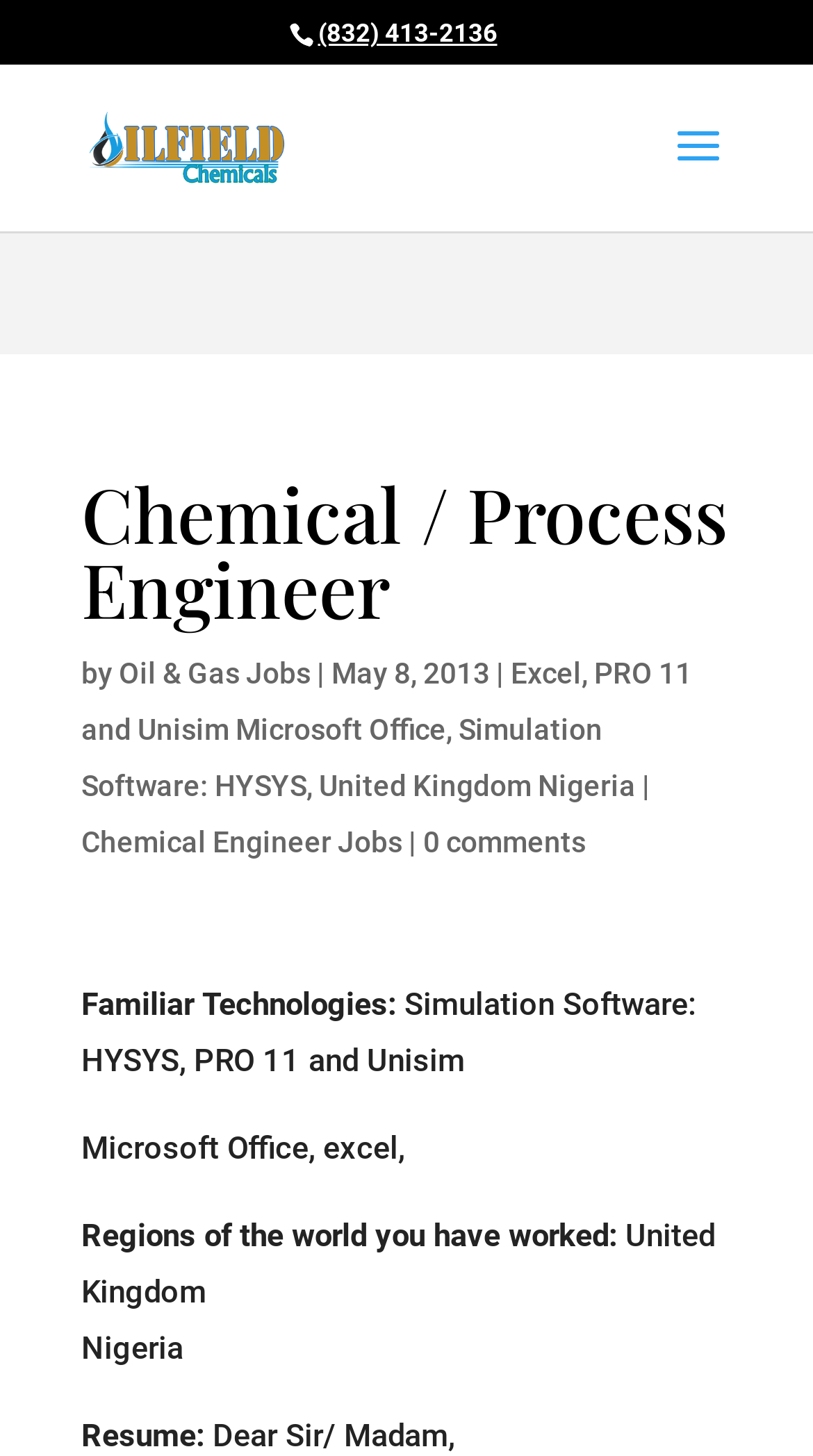For the element described, predict the bounding box coordinates as (top-left x, top-left y, bottom-right x, bottom-right y). All values should be between 0 and 1. Element description: Chemical Engineer Jobs

[0.1, 0.567, 0.495, 0.59]